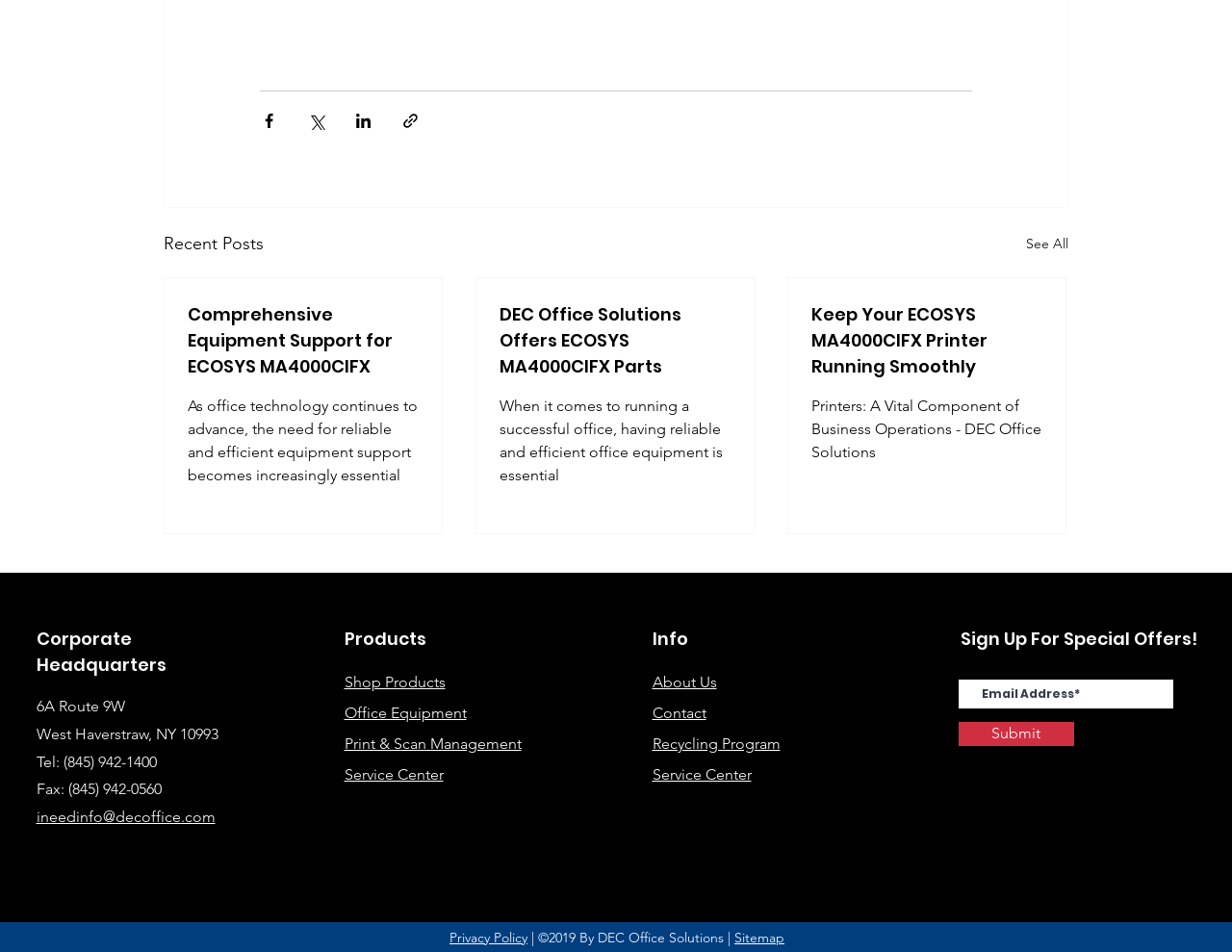Please provide a comprehensive answer to the question below using the information from the image: What is the purpose of the 'Share via' buttons?

The 'Share via' buttons, including 'Share via Facebook', 'Share via Twitter', and 'Share via LinkedIn', are used to share the content of the webpage on social media platforms. This allows users to easily share the information with others.